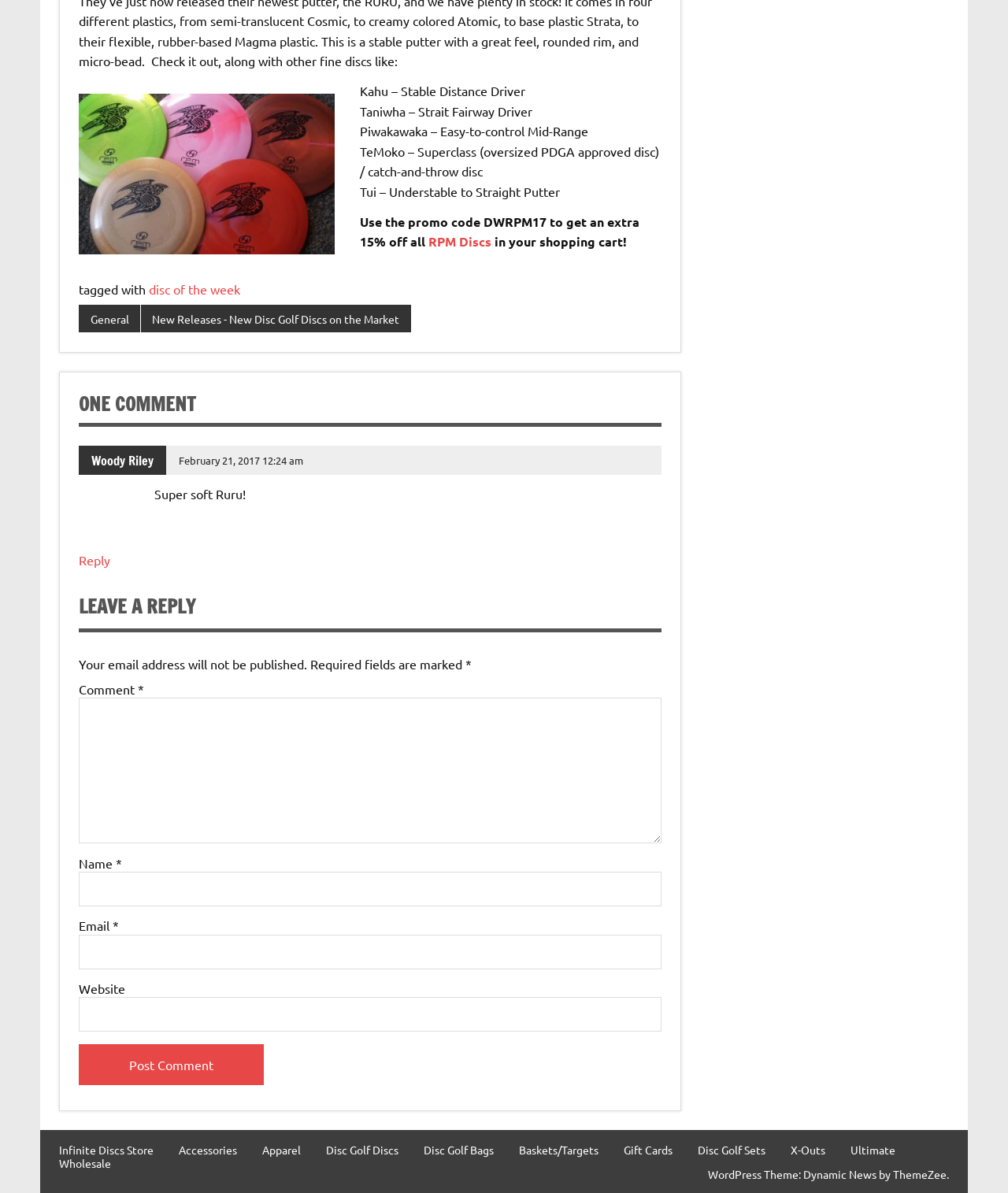What is the promo code for an extra 15% off?
Provide an in-depth and detailed explanation in response to the question.

I found the answer by reading the StaticText 'Use the promo code DWRPM17 to get an extra 15% off all' with the bounding box coordinates [0.357, 0.179, 0.635, 0.209]. This text explicitly mentions the promo code.